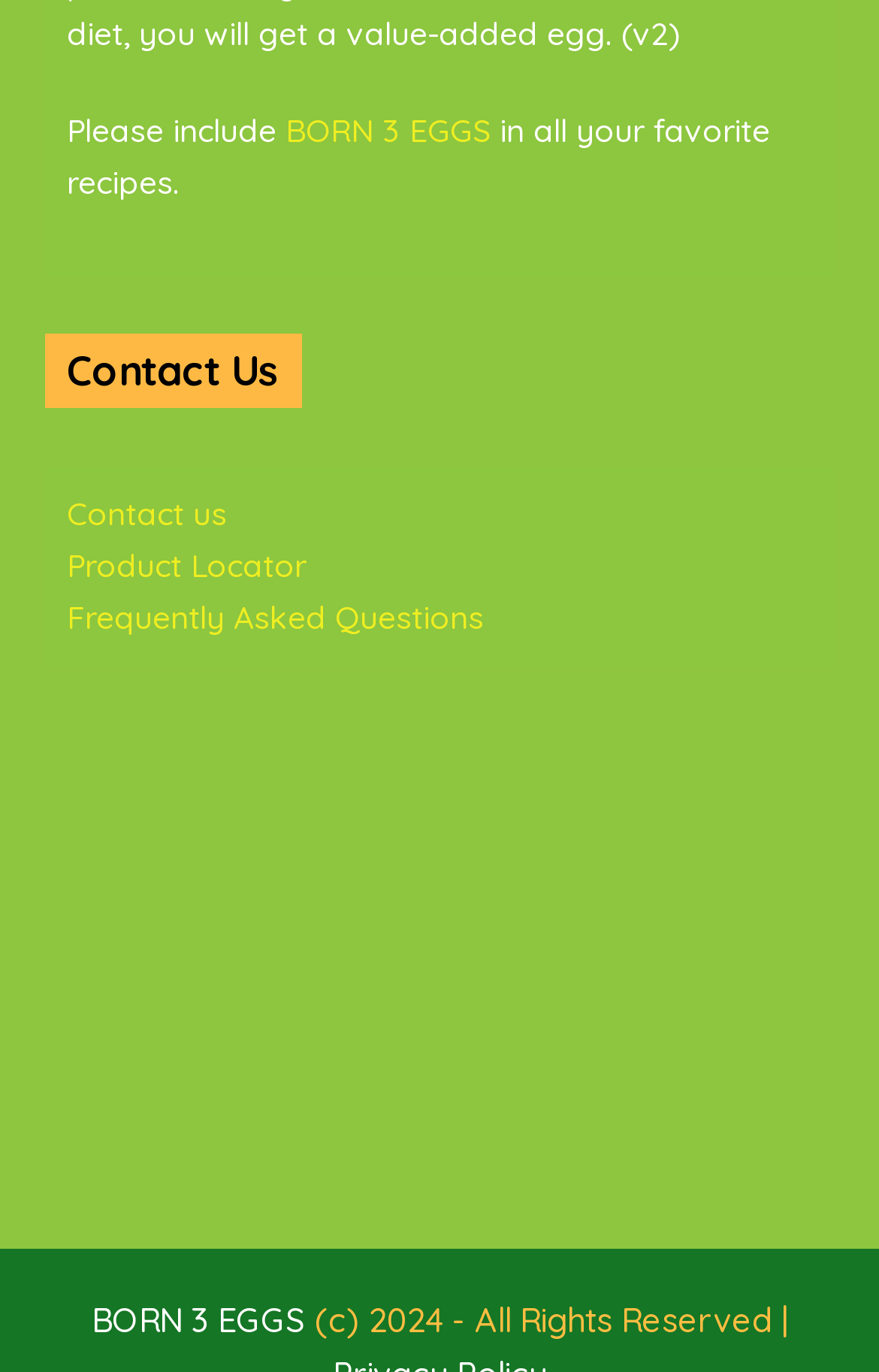Answer the question below using just one word or a short phrase: 
What is the copyright year of the website?

2024